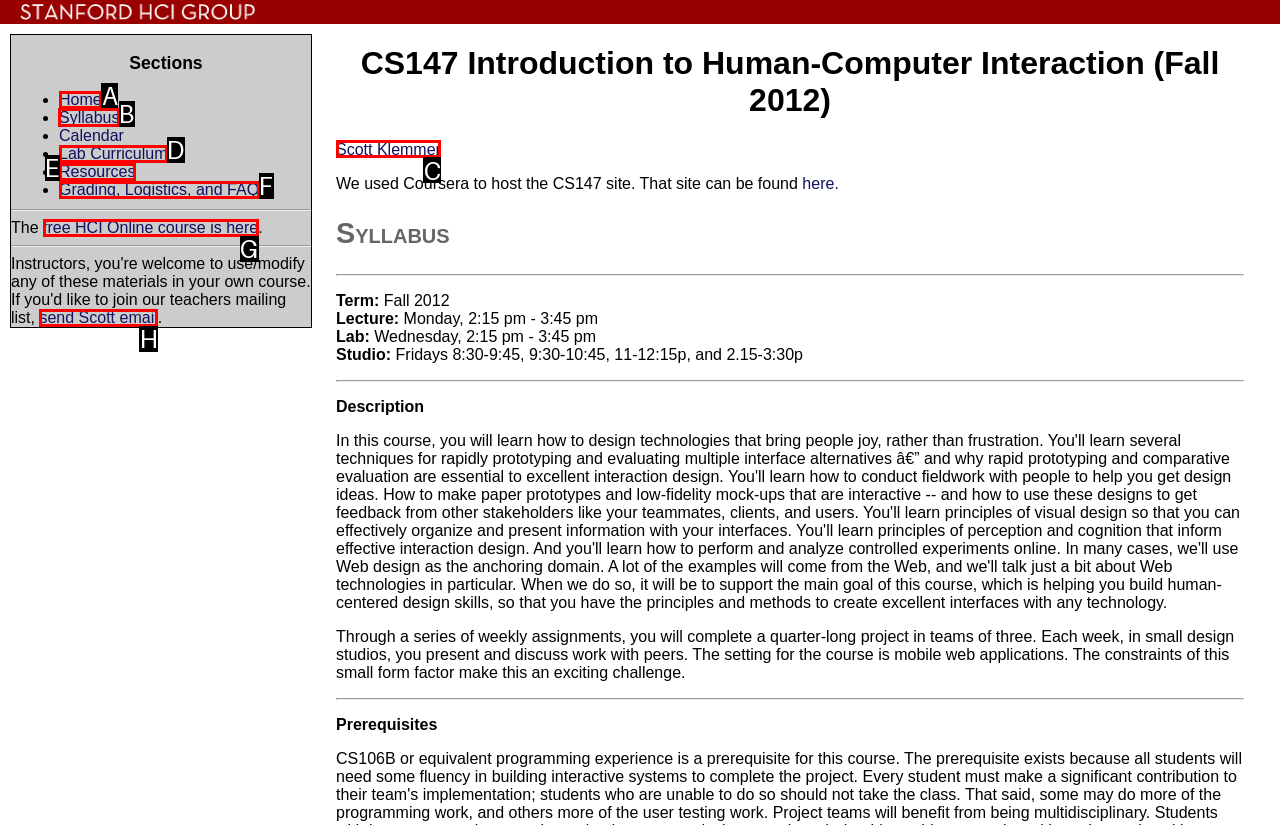Figure out which option to click to perform the following task: View the 'Syllabus'
Provide the letter of the correct option in your response.

B